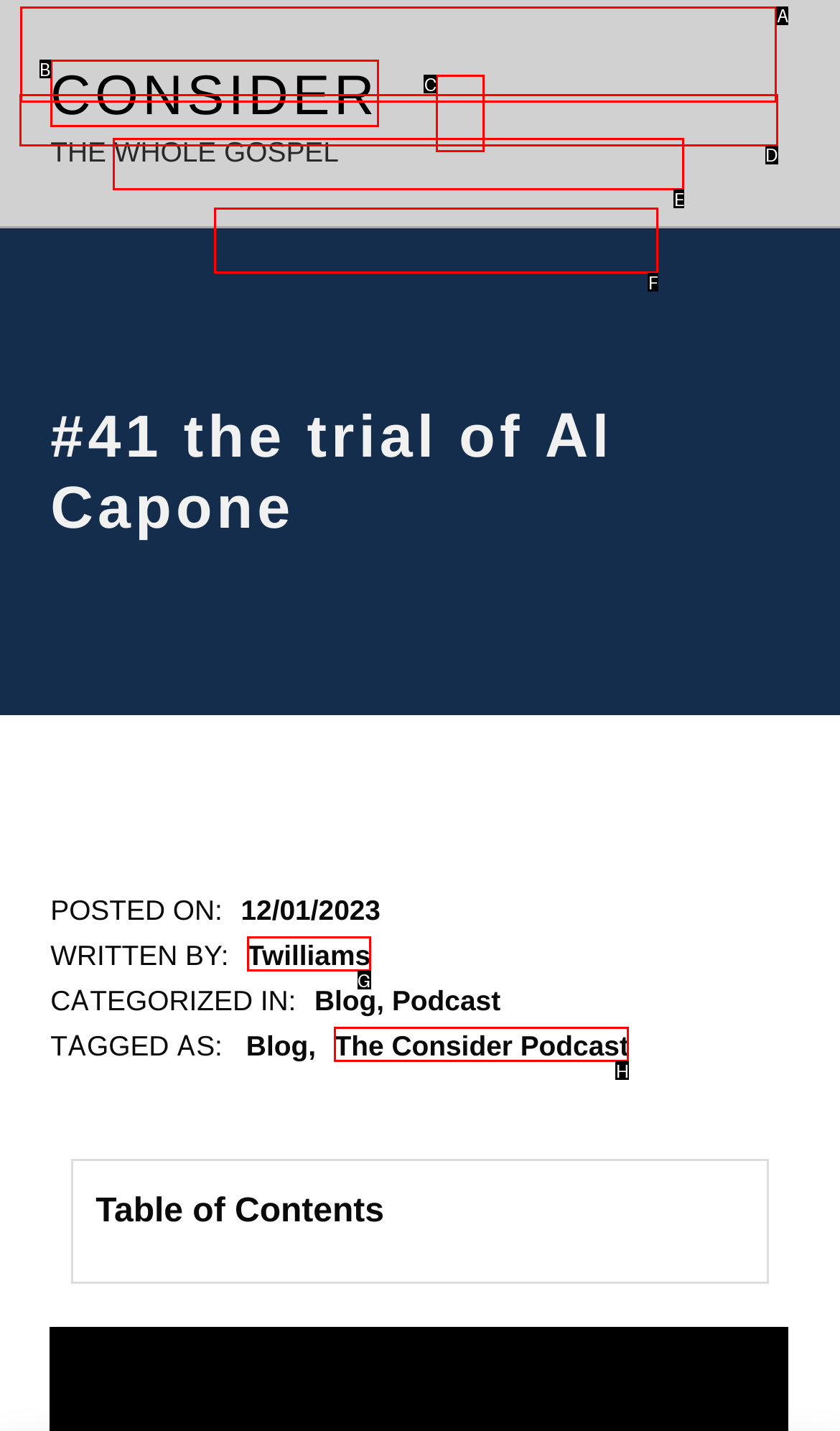Choose the letter that best represents the description: Newsletter Sign-up. Answer with the letter of the selected choice directly.

F